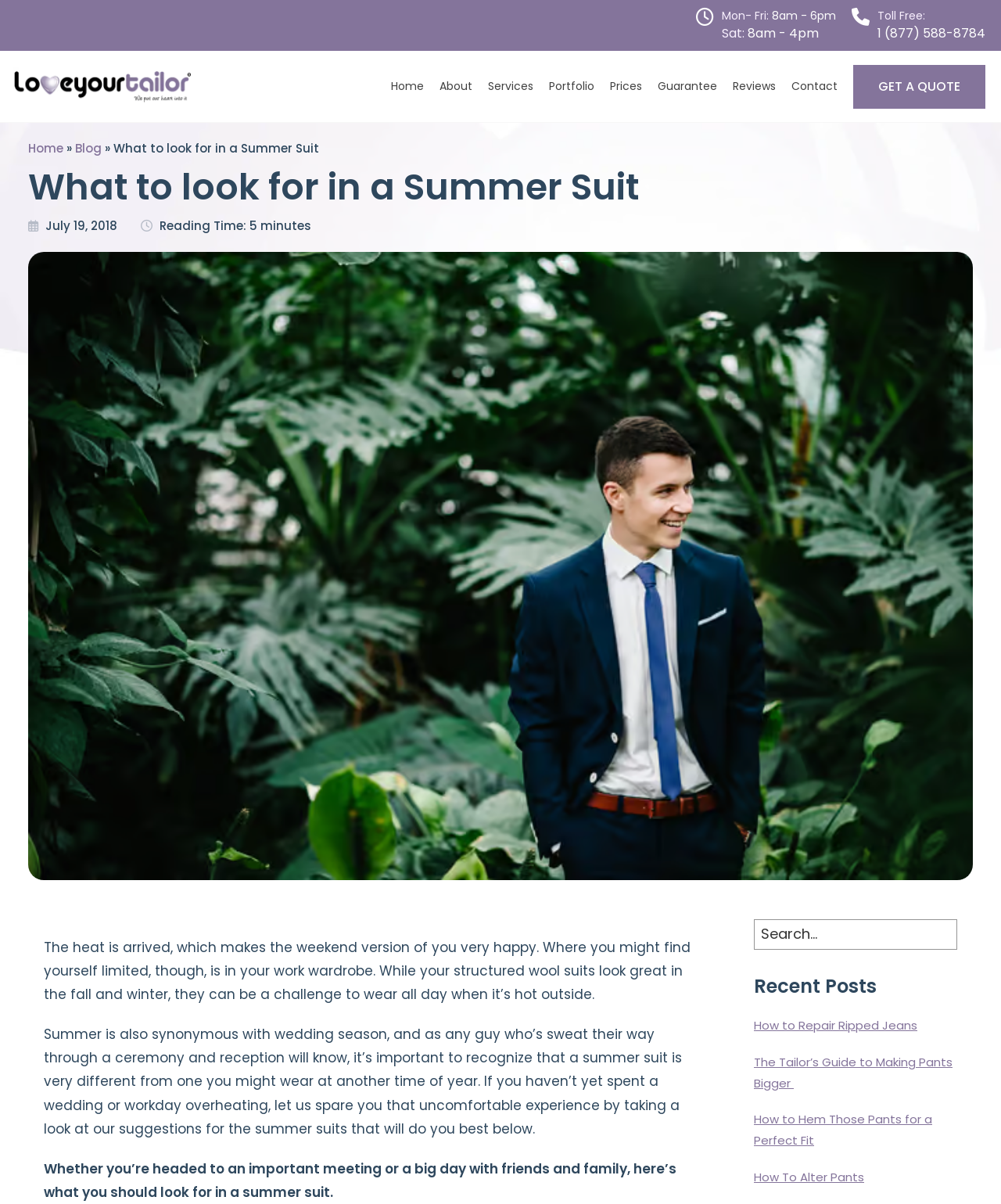What is the business's toll-free phone number?
Answer with a single word or phrase, using the screenshot for reference.

1 (877) 588-8784